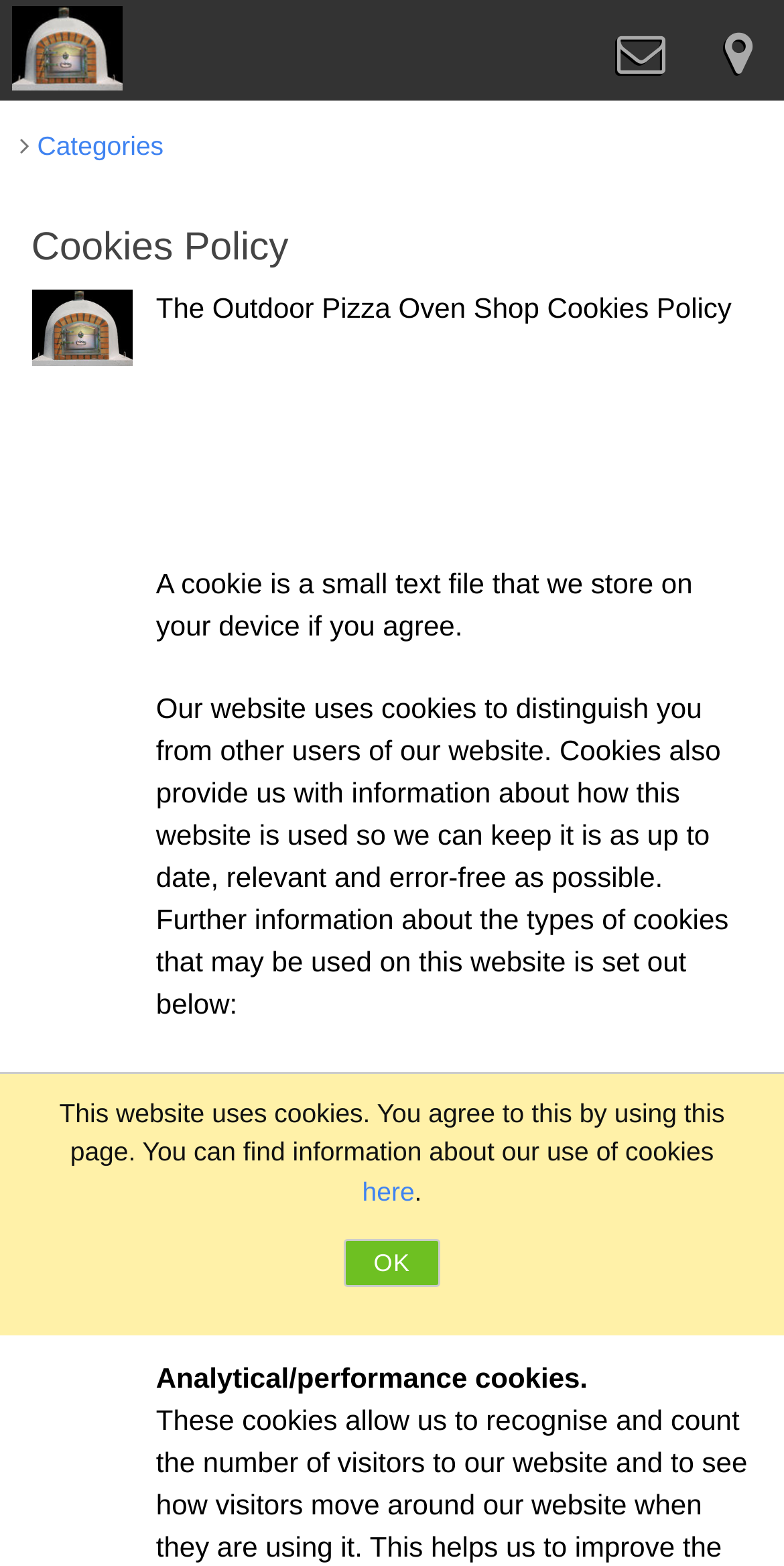Respond to the question below with a single word or phrase: What can be found by clicking the 'here' link?

Information about cookie use